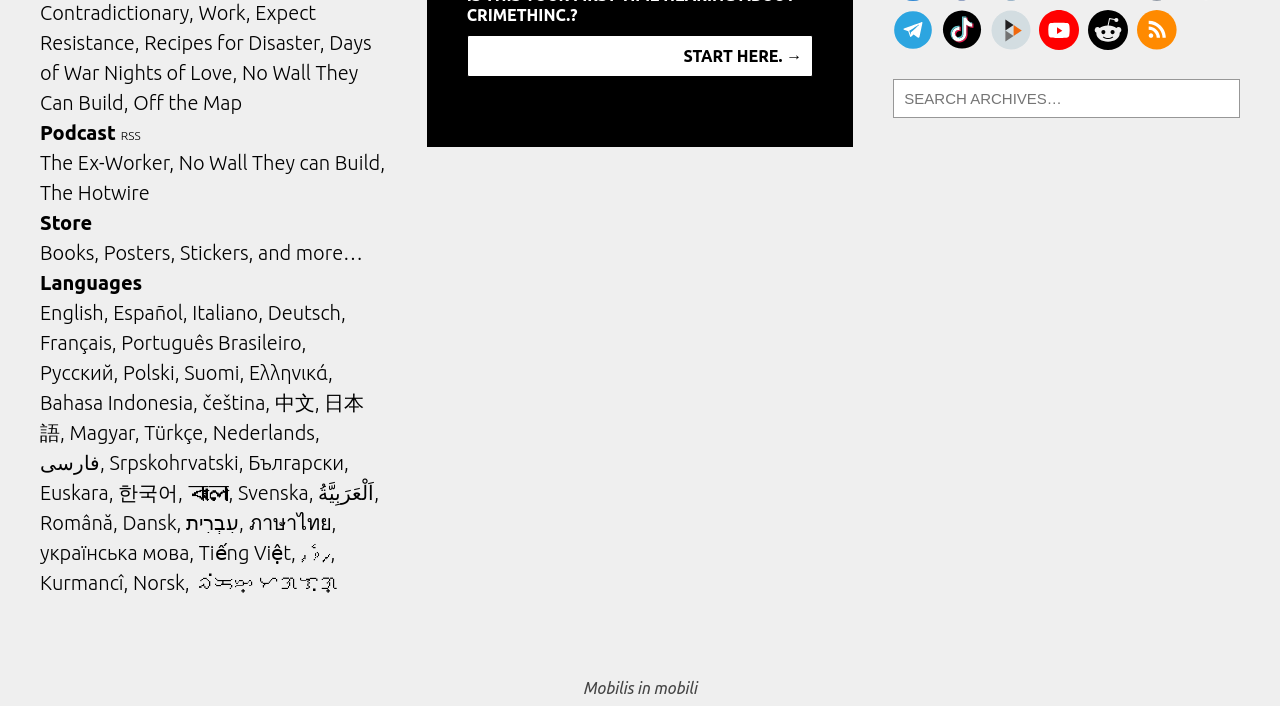Specify the bounding box coordinates of the area to click in order to follow the given instruction: "Visit the CrimethInc. Telegram page."

[0.698, 0.014, 0.729, 0.071]